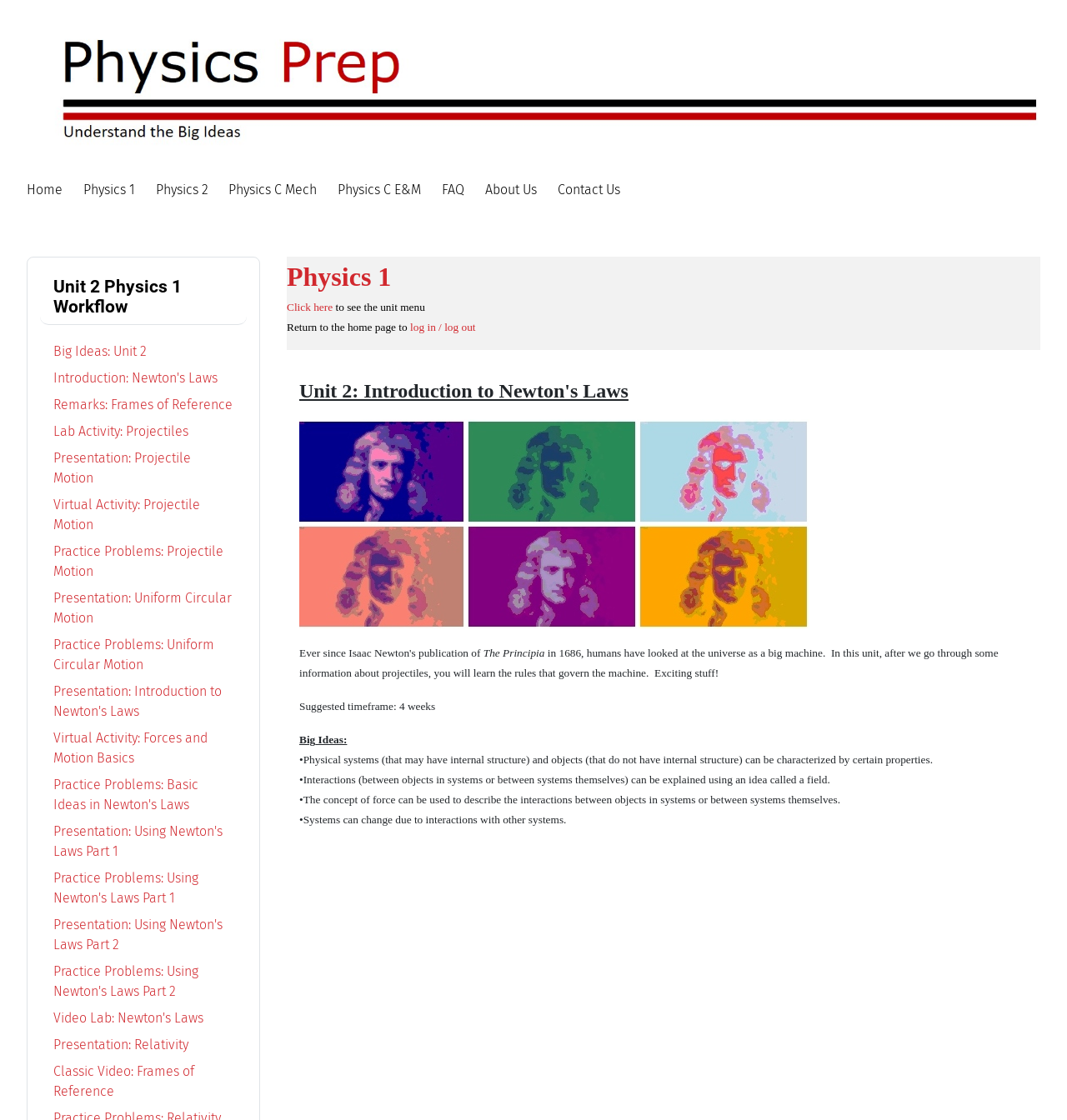Please identify the coordinates of the bounding box for the clickable region that will accomplish this instruction: "Click on the 'Physics 1' link".

[0.078, 0.162, 0.126, 0.176]